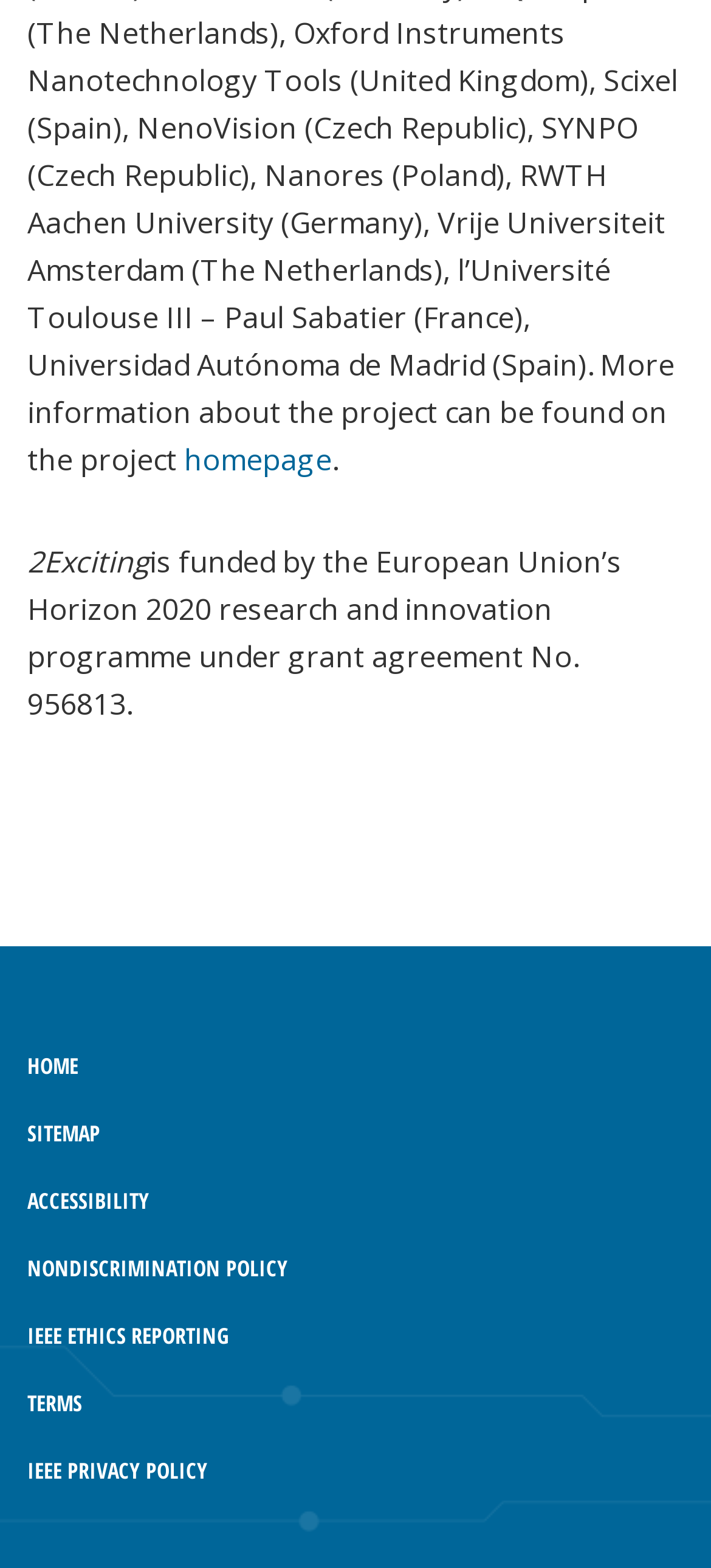Determine the bounding box coordinates of the element that should be clicked to execute the following command: "view terms and conditions".

[0.038, 0.885, 0.115, 0.905]